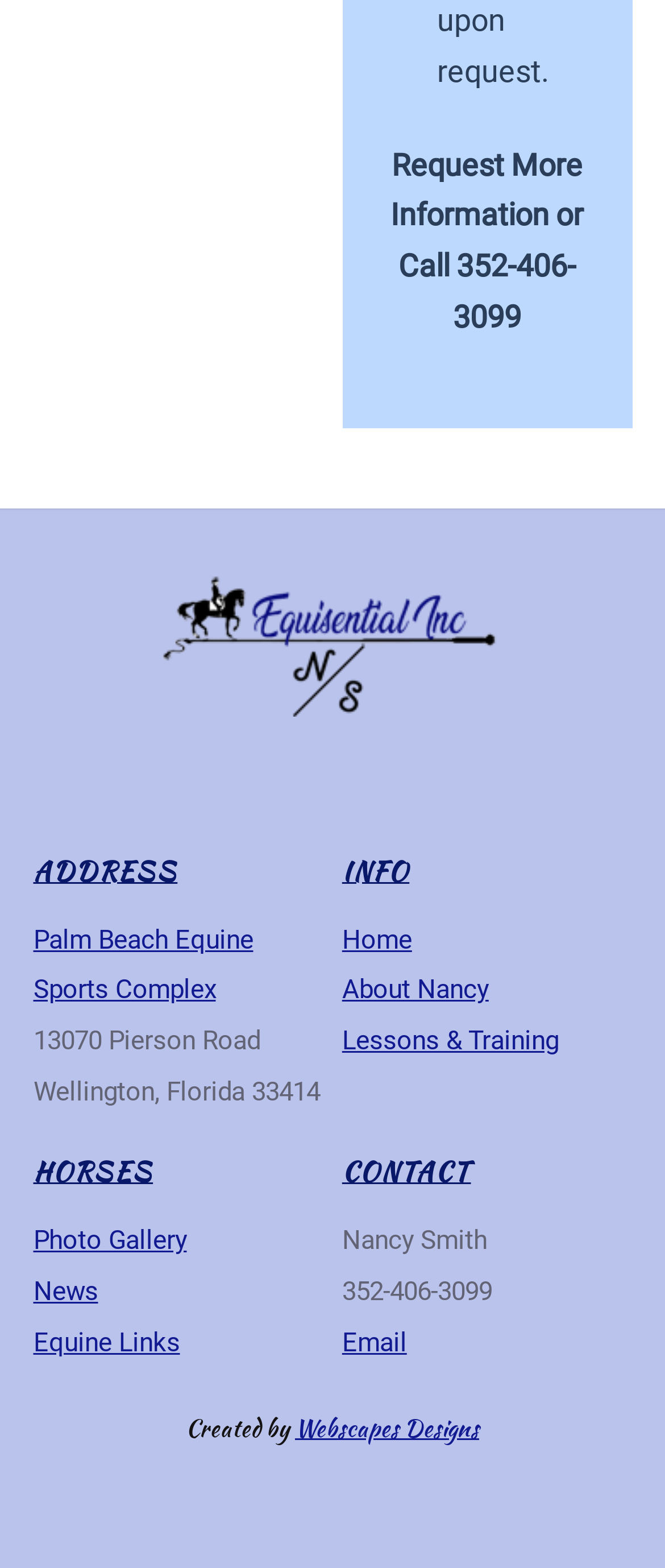What is the phone number to request more information?
From the screenshot, supply a one-word or short-phrase answer.

352-406-3099